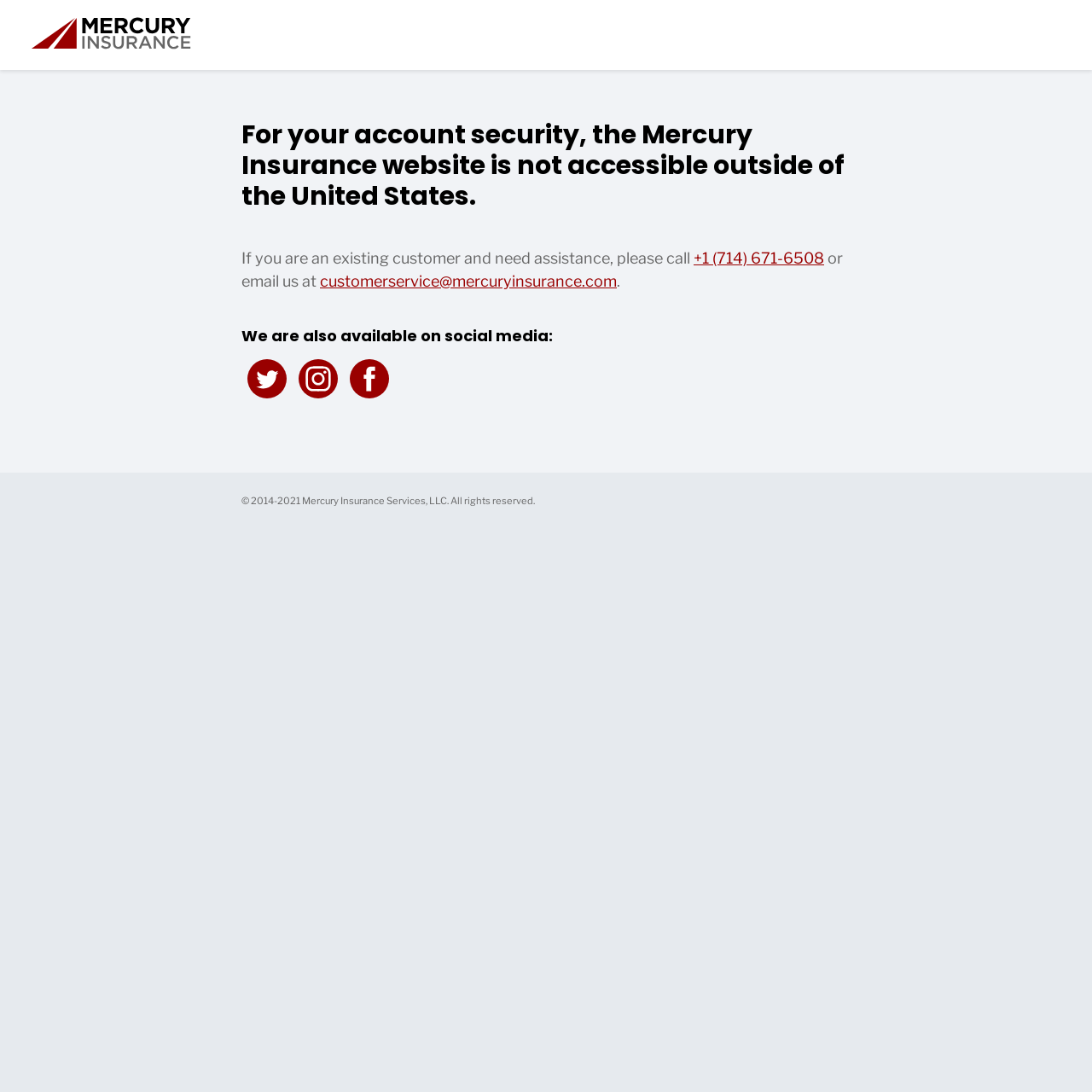Can you find and generate the webpage's heading?

For your account security, the Mercury Insurance website is not accessible outside of the United States.